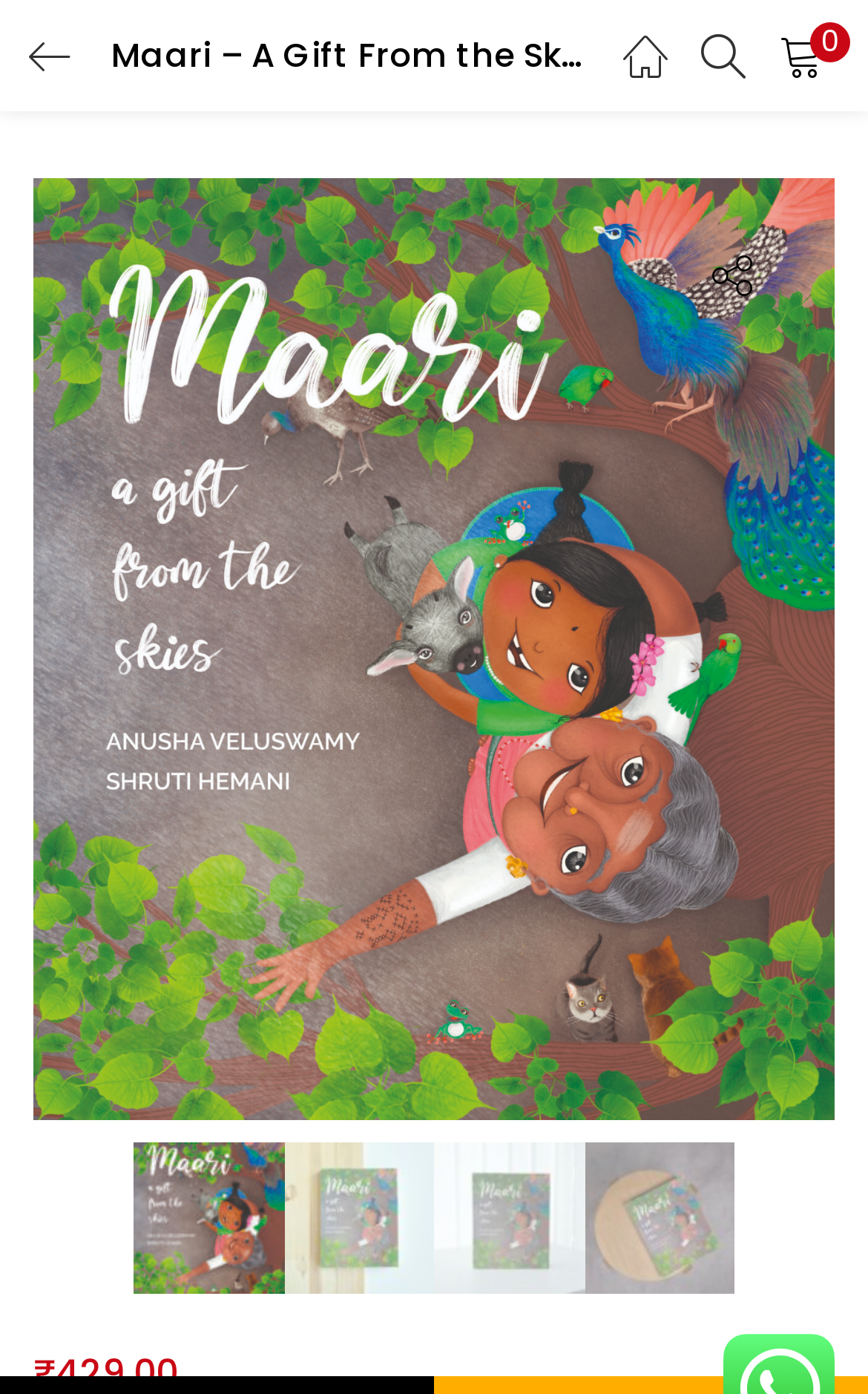Examine the image carefully and respond to the question with a detailed answer: 
What is the purpose of the textbox at the top?

The textbox at the top of the webpage has a placeholder text 'Search for products...' and is required, indicating that it is used for searching products on the website.